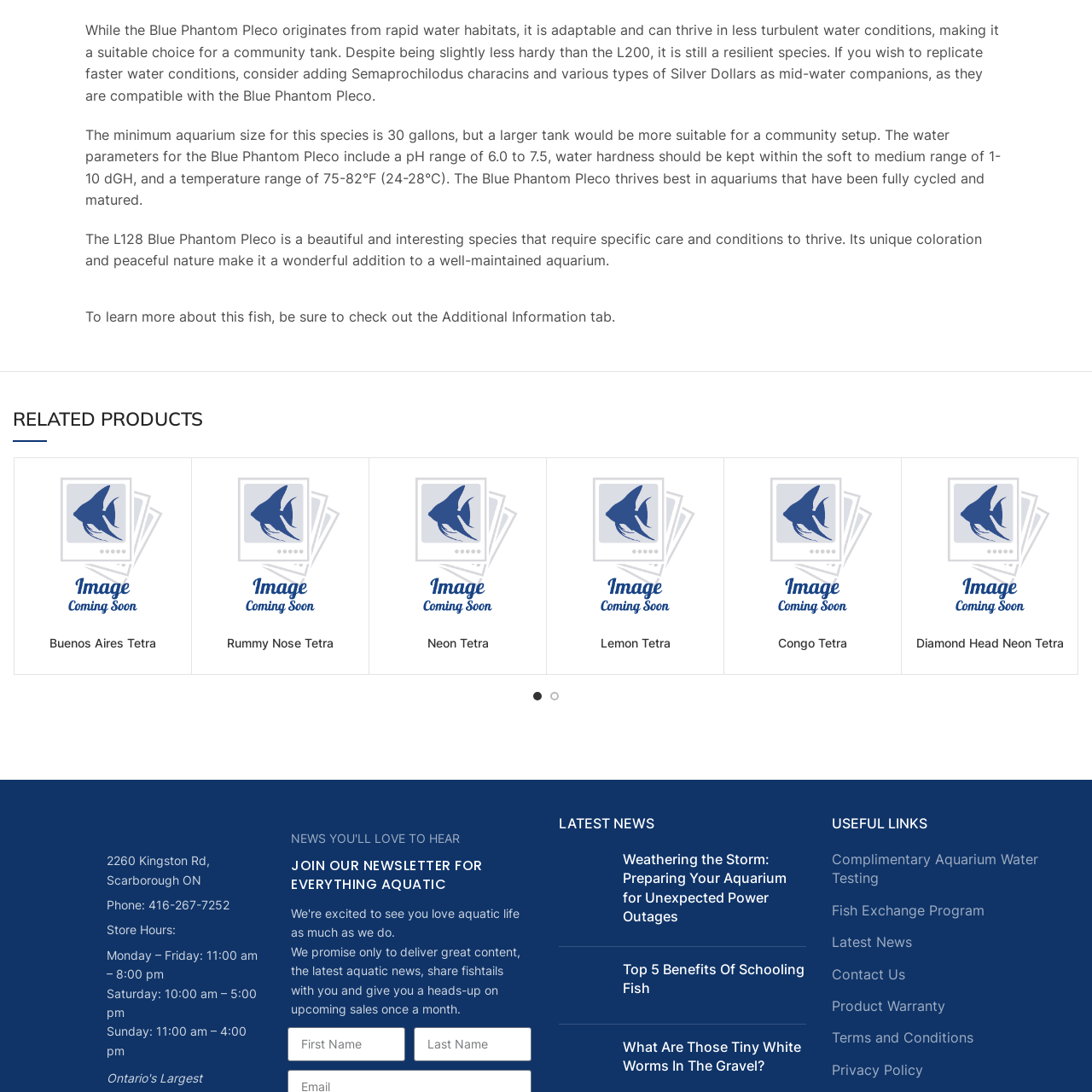What type of aquarium is the Blue Phantom Pleco suitable for?
Observe the image inside the red bounding box carefully and formulate a detailed answer based on what you can infer from the visual content.

According to the surrounding text, the Blue Phantom Pleco is adaptable and suitable for community aquariums, making it a good choice for aquarium owners who want to keep multiple species together.